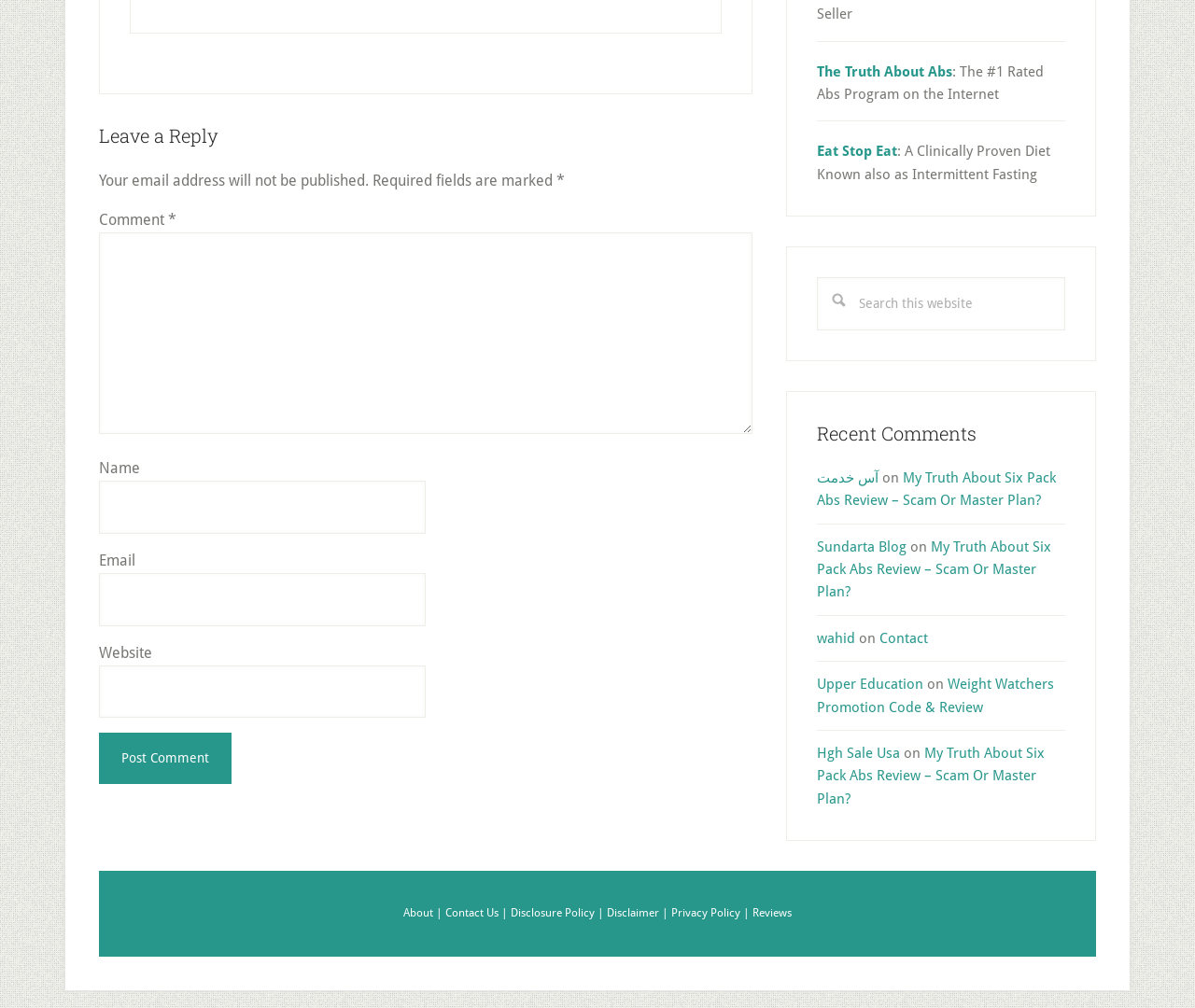What is the label of the first textbox in the comment section?
Refer to the image and provide a one-word or short phrase answer.

Comment *